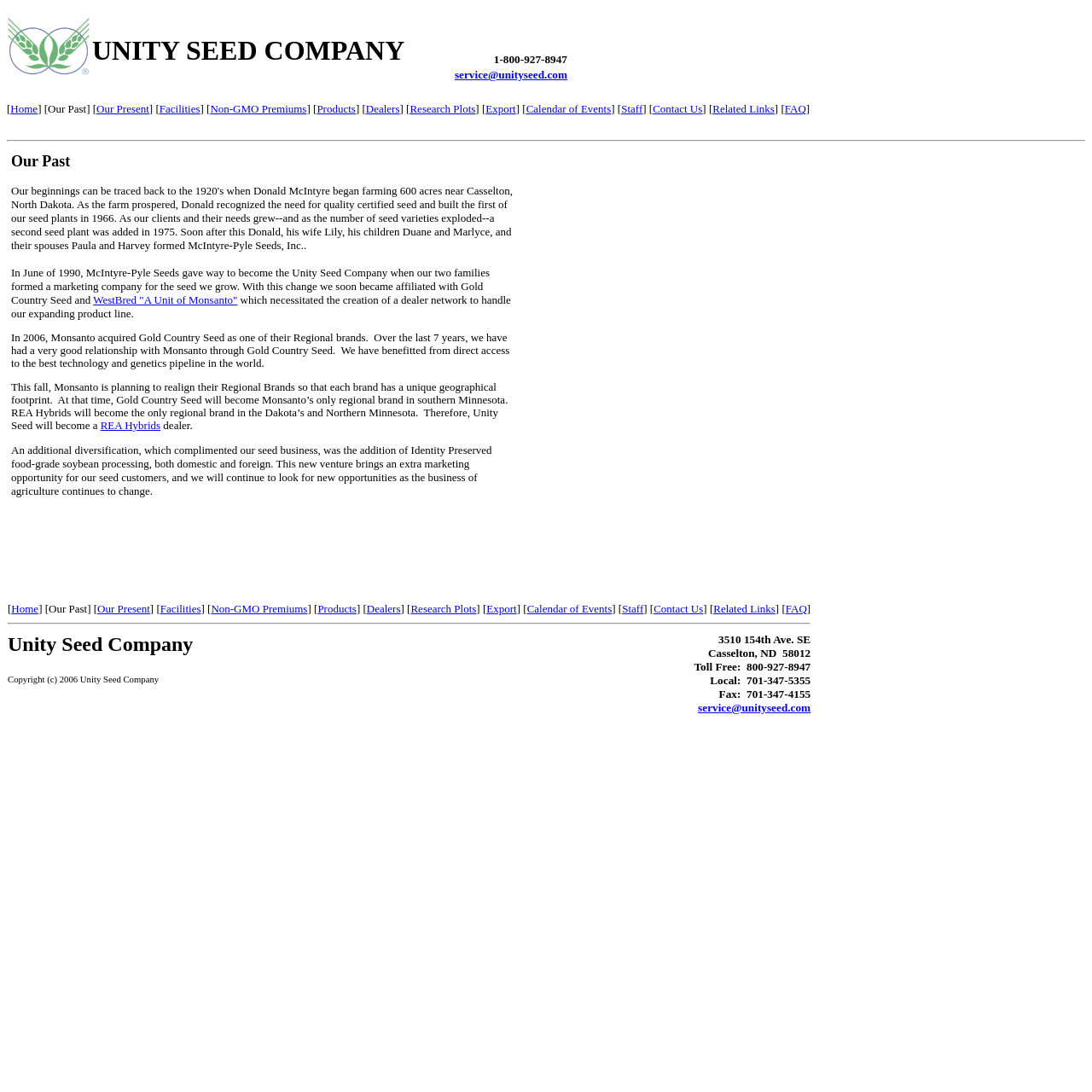Give an in-depth explanation of the webpage layout and content.

The webpage is about Unity Seed Company, a company that provides certified seeds and other agricultural products. At the top of the page, there is a header section that contains the company's name, phone number, and email address. Below the header, there is a navigation menu with links to various sections of the website, including "Home", "Our Past", "Our Present", "Facilities", and others.

The main content of the page is a long paragraph that describes the company's history, from its beginnings in the 1920s to its current status as a dealer for REA Hybrids. The text also mentions the company's affiliation with Gold Country Seed and WestBred, and its expansion into identity-preserved food-grade soybean processing.

At the bottom of the page, there is a footer section that contains the company's address, phone numbers, fax number, and email address, as well as a copyright notice. There are also links to the same navigation menu items as at the top of the page.

Throughout the page, there are no images, but there are many links to other sections of the website. The layout is organized and easy to follow, with clear headings and concise text.